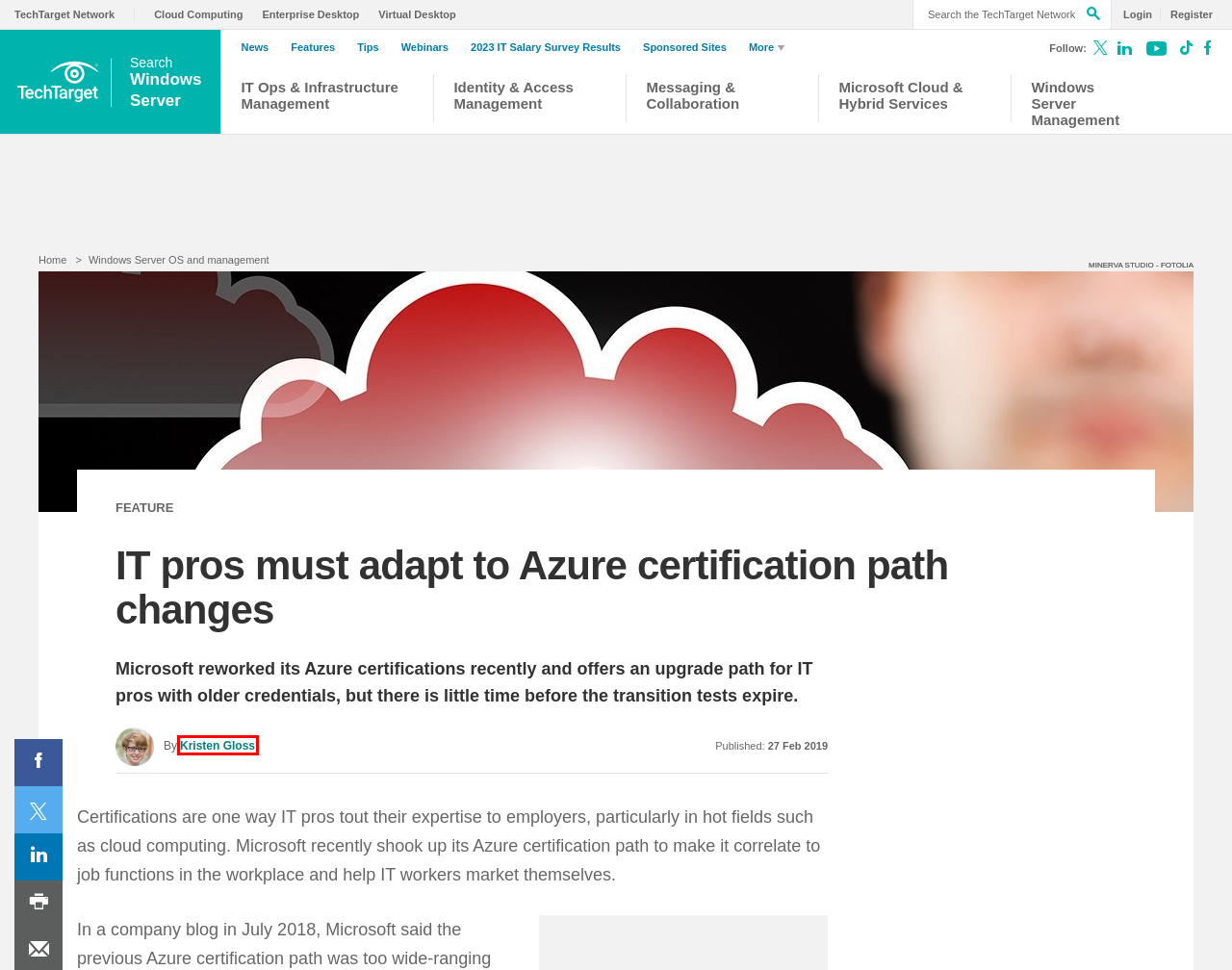Evaluate the webpage screenshot and identify the element within the red bounding box. Select the webpage description that best fits the new webpage after clicking the highlighted element. Here are the candidates:
A. SearchWindowsServer Information, News and Tips from TechTarget
B. Enterprise Desktop Information, News and Tips from TechTarget
C. TechTarget Enterprise Technology News
D. 2023 IT Salaries and Careers Infographic: North America
E. Kristen Gloss
F. IT operations and infrastructure management | Resources and Information from TechTarget
G. Virtual Desktop Information, News and Tips from TechTarget
H. Cloud Computing Information, News and Tips from TechTarget

E